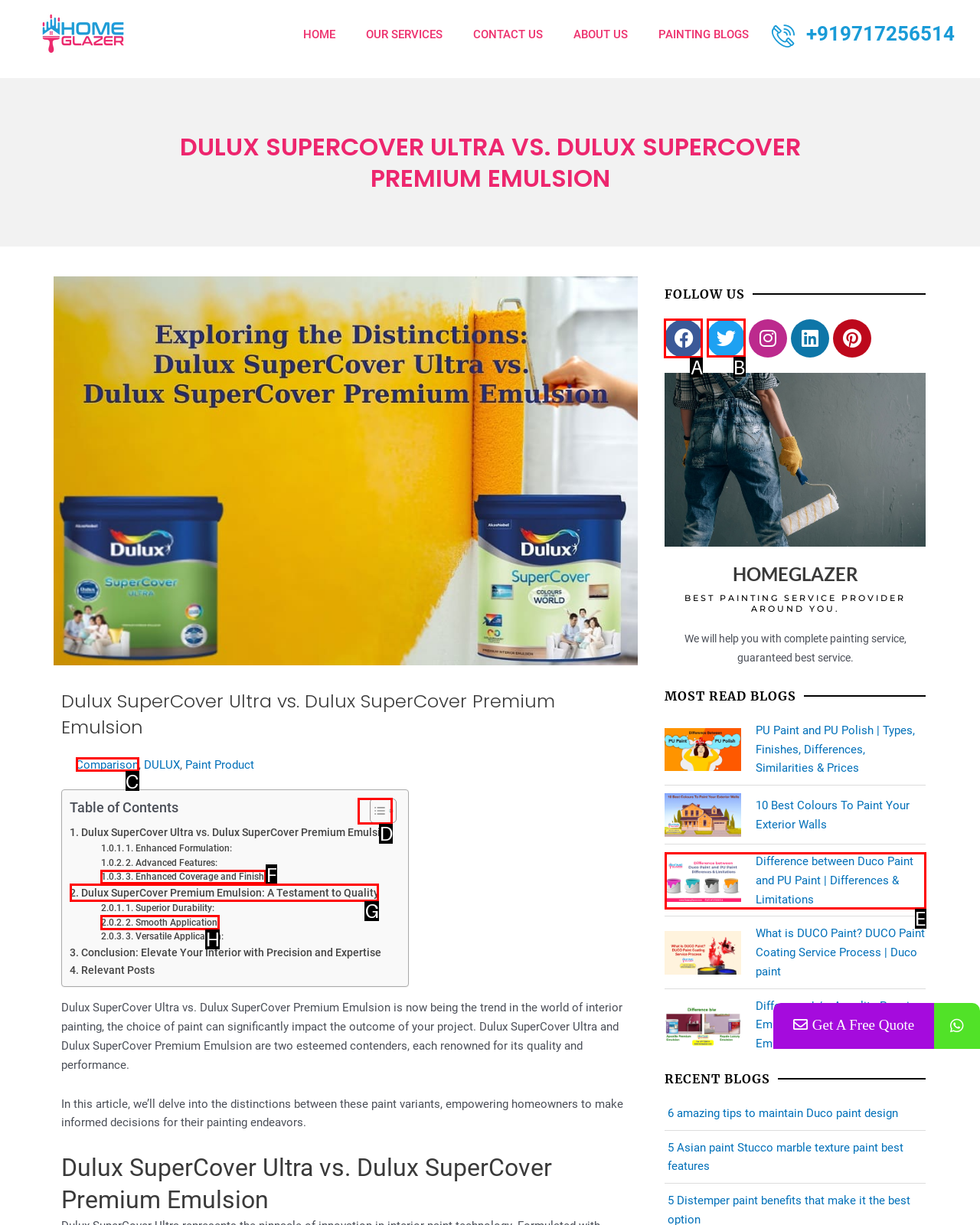Which HTML element should be clicked to complete the following task: Click on the Facebook link?
Answer with the letter corresponding to the correct choice.

A